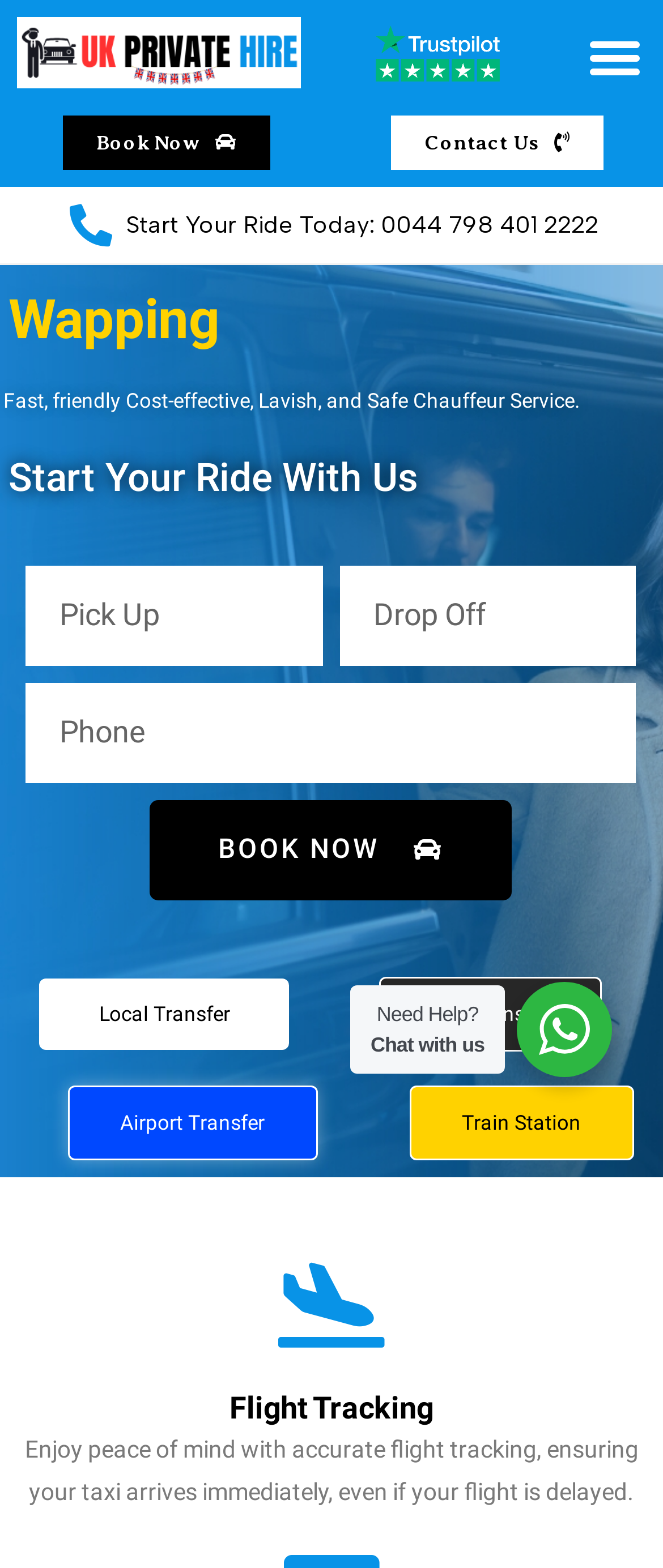What type of support is offered by the 'Need Help? Chat with us' button?
Look at the image and provide a detailed response to the question.

The 'Need Help? Chat with us' button is likely a support feature that allows users to chat with a representative of the chauffeur company in real-time. This suggests that the company offers live chat support to assist users with any questions or issues they may have.